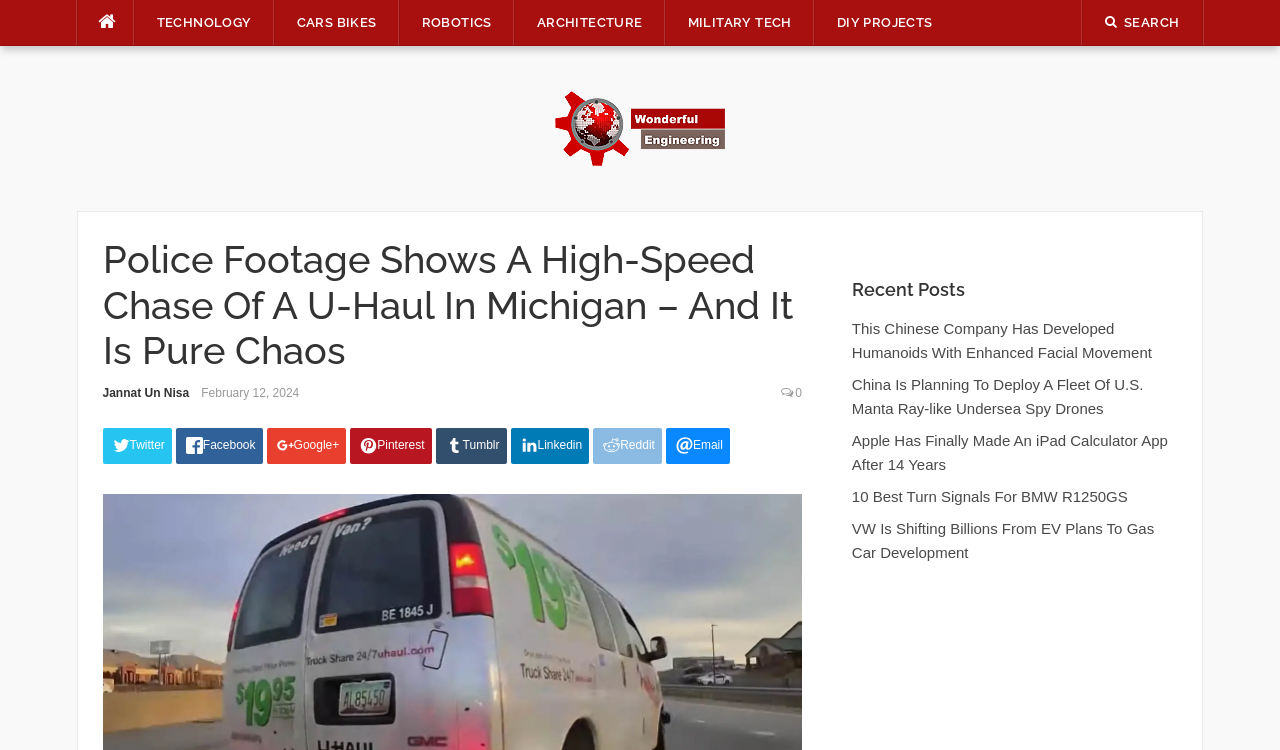Show the bounding box coordinates for the element that needs to be clicked to execute the following instruction: "Visit Wonderful Engineering homepage". Provide the coordinates in the form of four float numbers between 0 and 1, i.e., [left, top, right, bottom].

[0.434, 0.158, 0.566, 0.181]